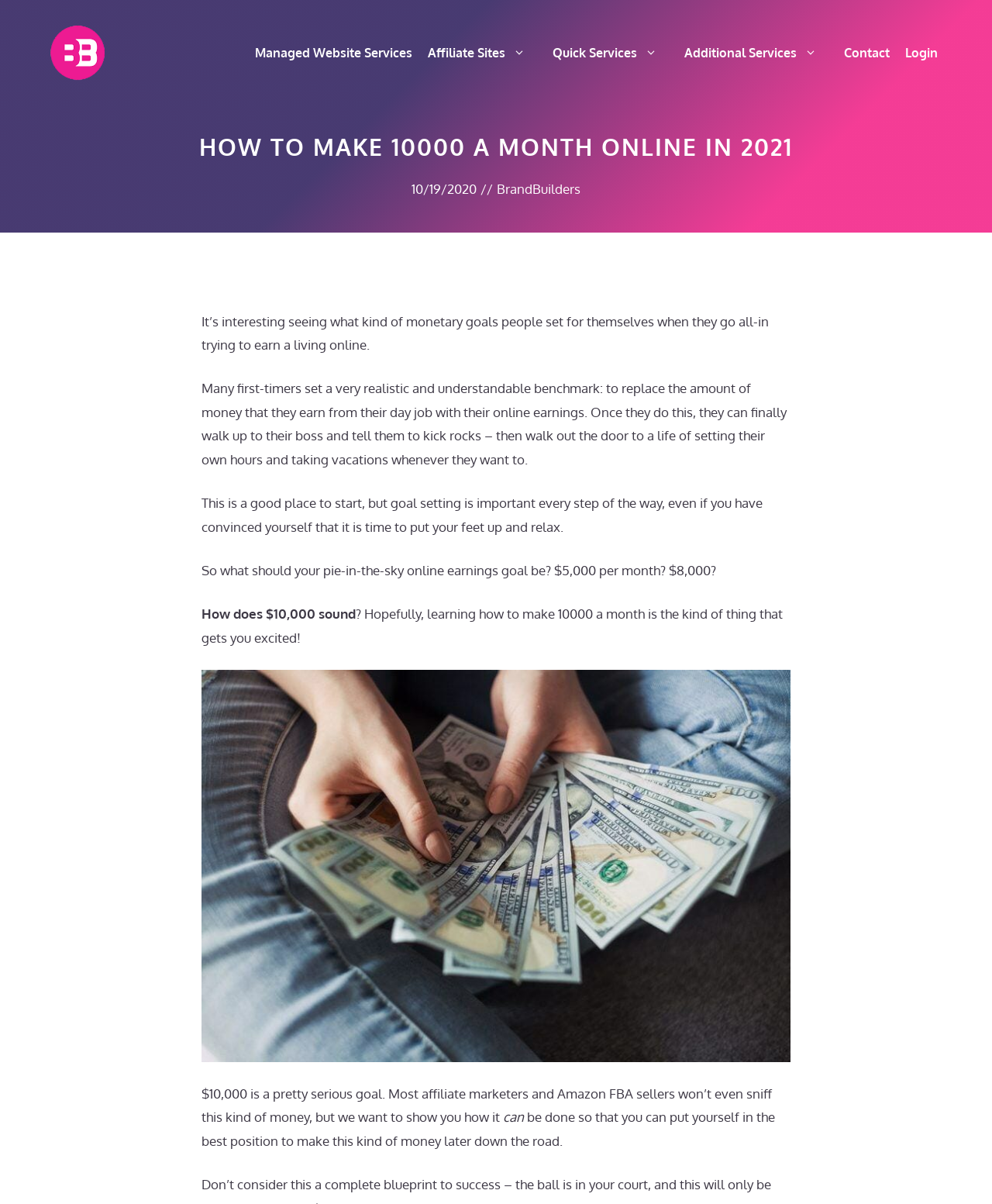Locate the bounding box coordinates of the area you need to click to fulfill this instruction: 'Click on the BrandBuilders.io link'. The coordinates must be in the form of four float numbers ranging from 0 to 1: [left, top, right, bottom].

[0.047, 0.036, 0.109, 0.049]